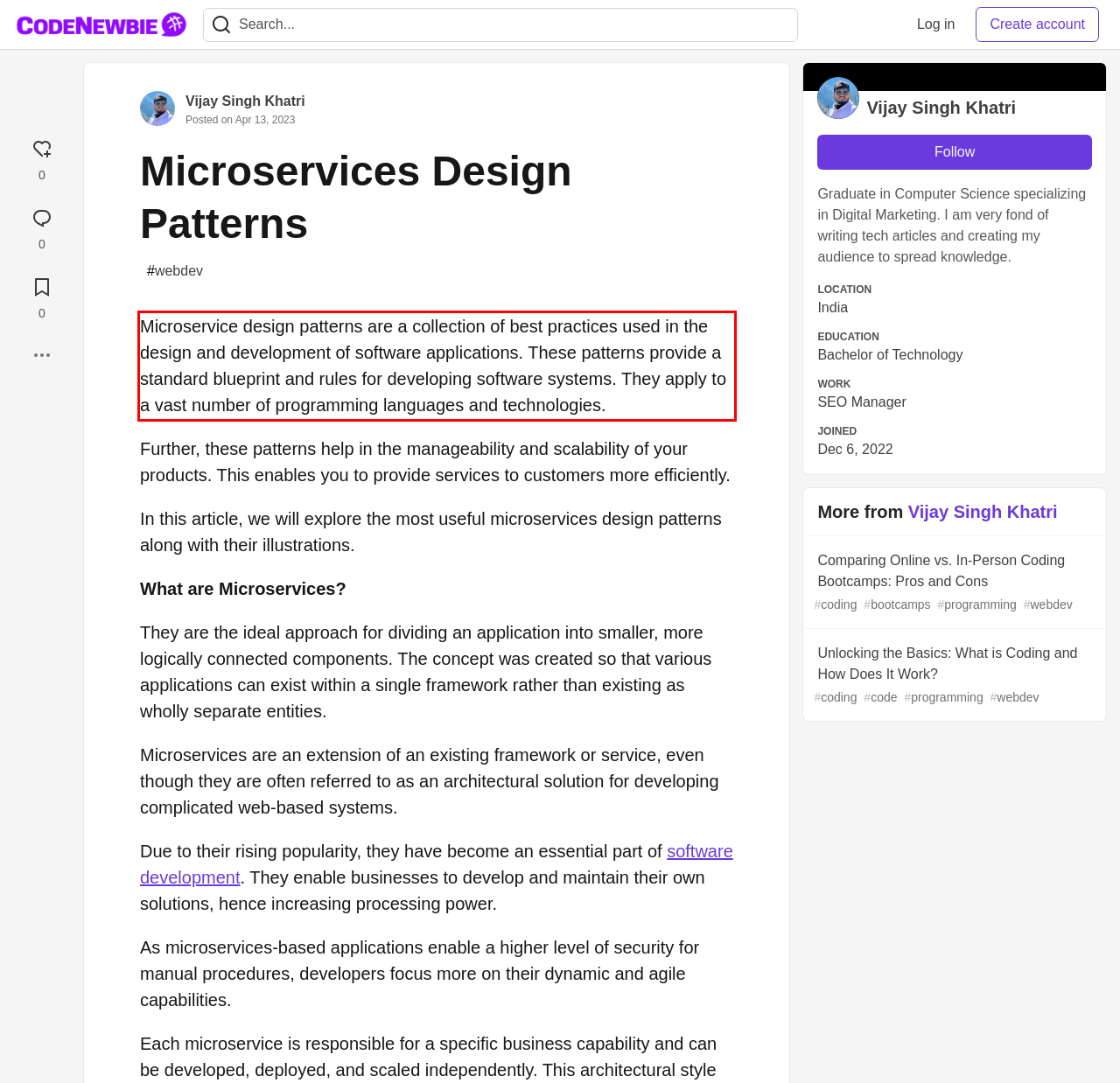Analyze the webpage screenshot and use OCR to recognize the text content in the red bounding box.

Microservice design patterns are a collection of best practices used in the design and development of software applications. These patterns provide a standard blueprint and rules for developing software systems. They apply to a vast number of programming languages and technologies.